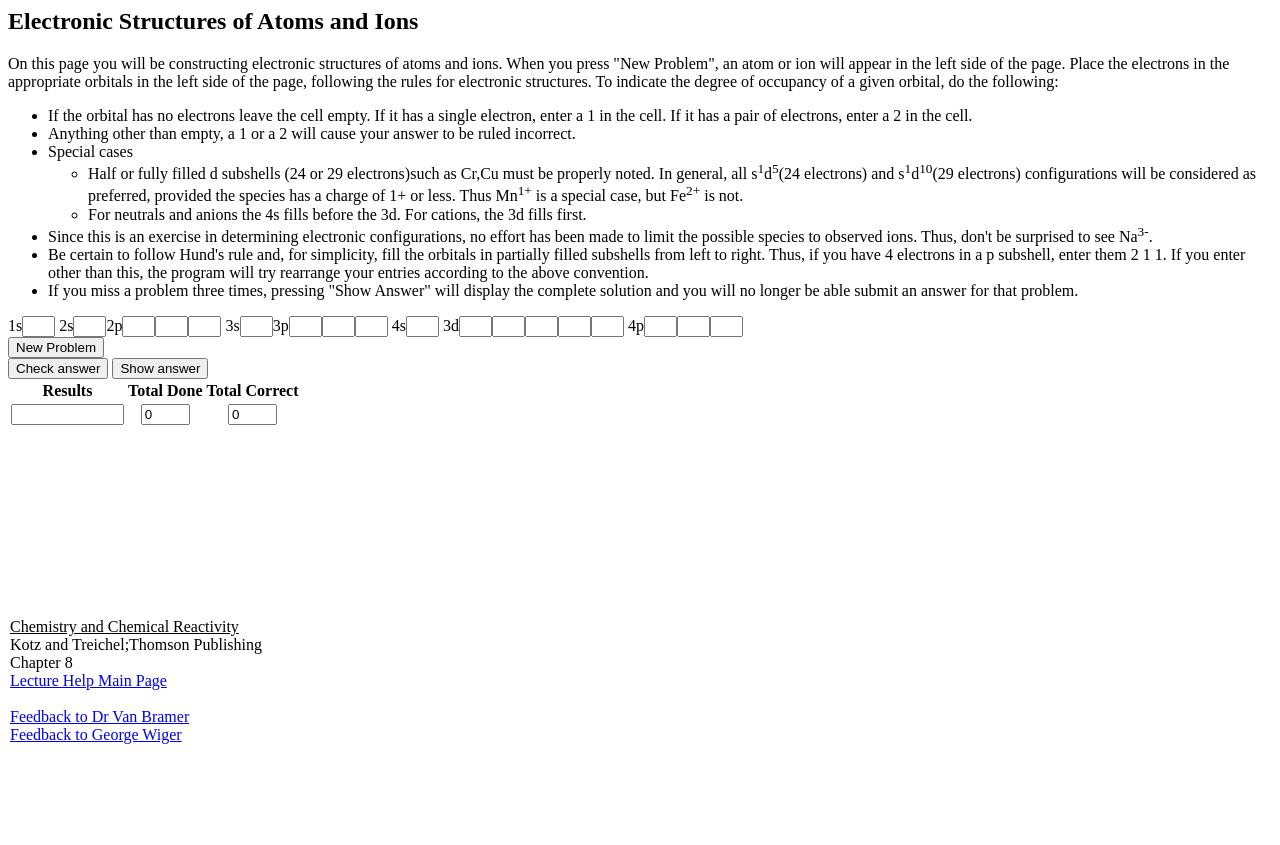Locate the bounding box coordinates of the element to click to perform the following action: 'Click the 'Check answer' button'. The coordinates should be given as four float values between 0 and 1, in the form of [left, top, right, bottom].

[0.006, 0.424, 0.085, 0.448]